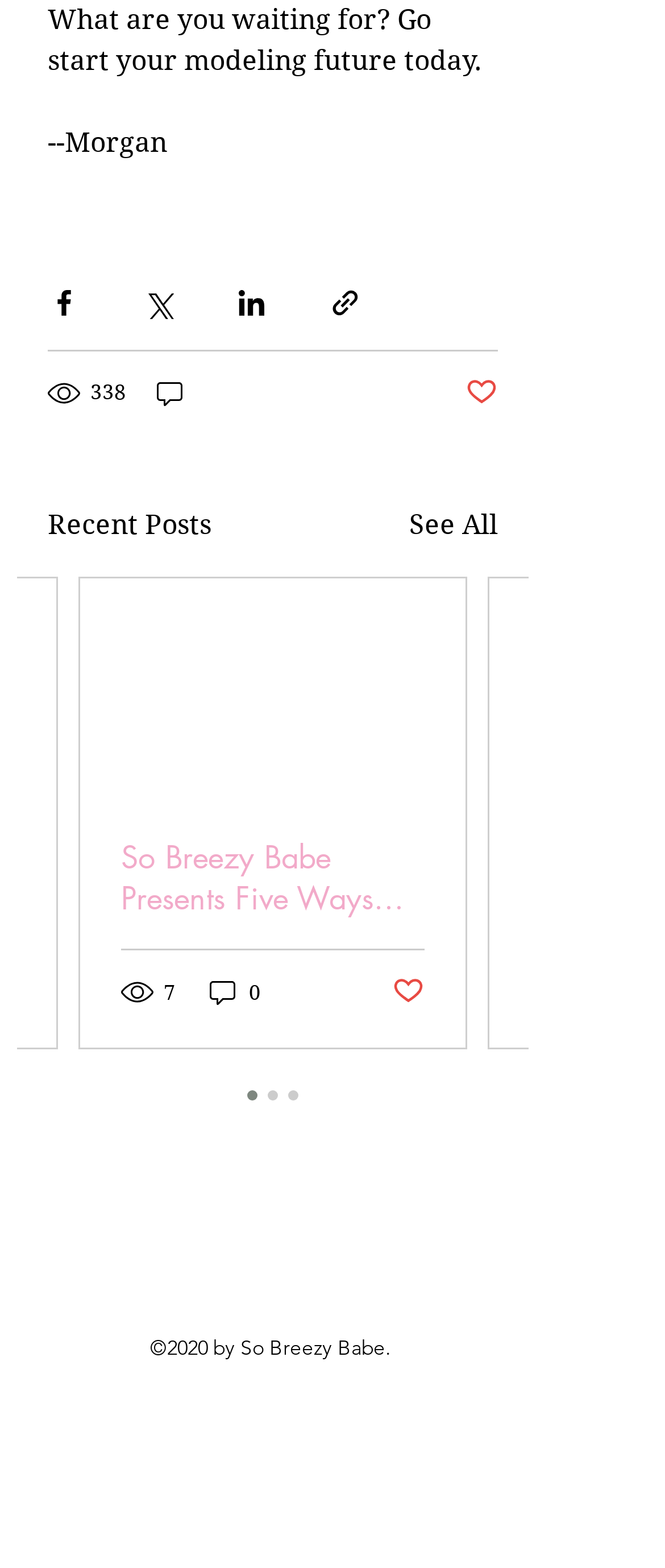Answer the following query with a single word or phrase:
How many social media platforms are listed?

3